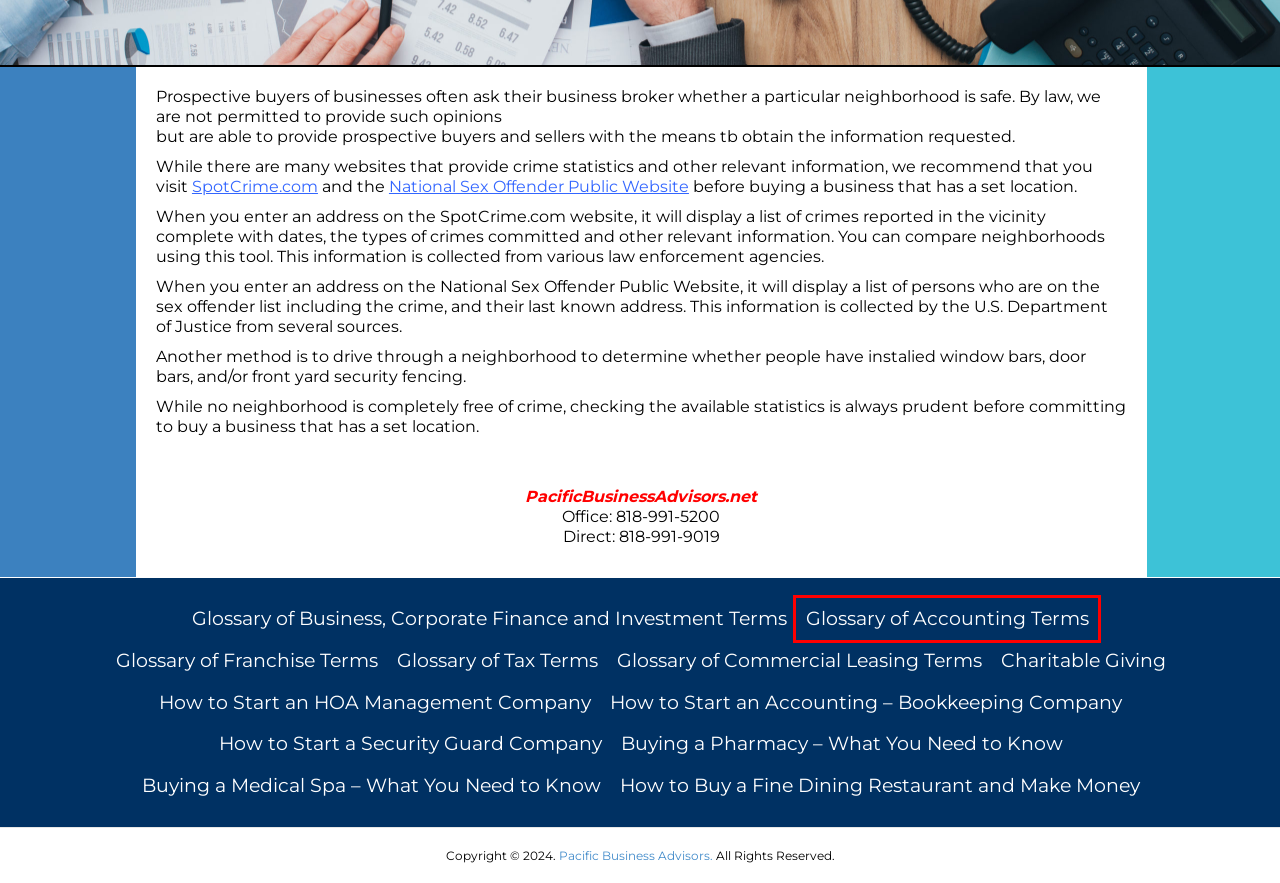Observe the provided screenshot of a webpage that has a red rectangle bounding box. Determine the webpage description that best matches the new webpage after clicking the element inside the red bounding box. Here are the candidates:
A. Glossary of Tax Terms - Pacific Business Advisors
B. How to Buy a Fine Dining Restaurant and Make Money - Pacific Business Advisors
C. Buying a Medical Spa - What You Need to Know - Pacific Business Advisors
D. Glossary of Accounting Terms - Pacific Business Advisors
E. Glossary of Business, Corporate Finance and Investment Terms - Pacific Business Advisors
F. Charitable Giving - Pacific Business Advisors
G. Glossary of Commercial Leasing Terms - Pacific Business Advisors
H. How to Start an Accounting - Bookkeeping Company - Pacific Business Advisors

D